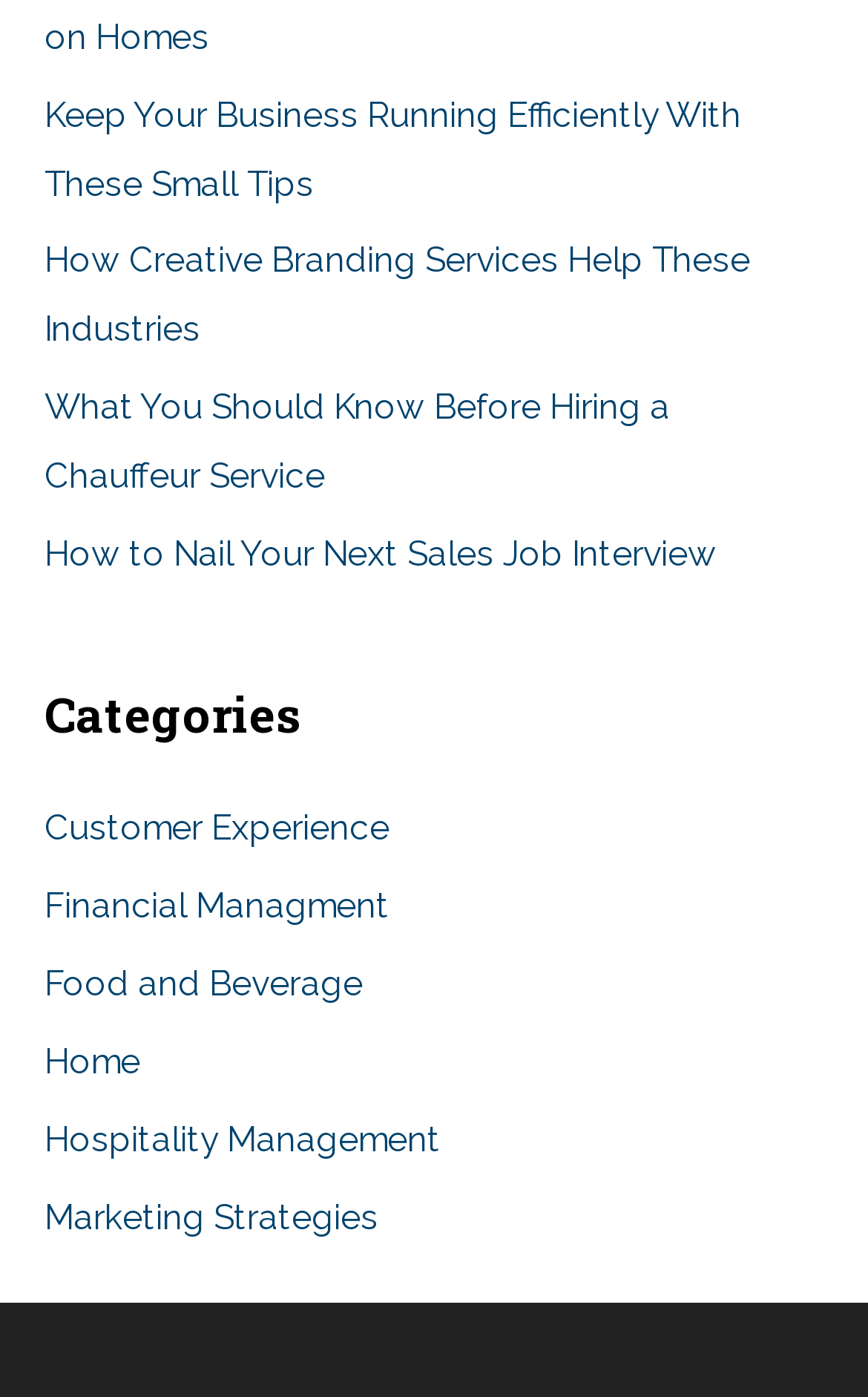Locate the bounding box coordinates of the element's region that should be clicked to carry out the following instruction: "Explore categories". The coordinates need to be four float numbers between 0 and 1, i.e., [left, top, right, bottom].

[0.051, 0.49, 0.949, 0.533]